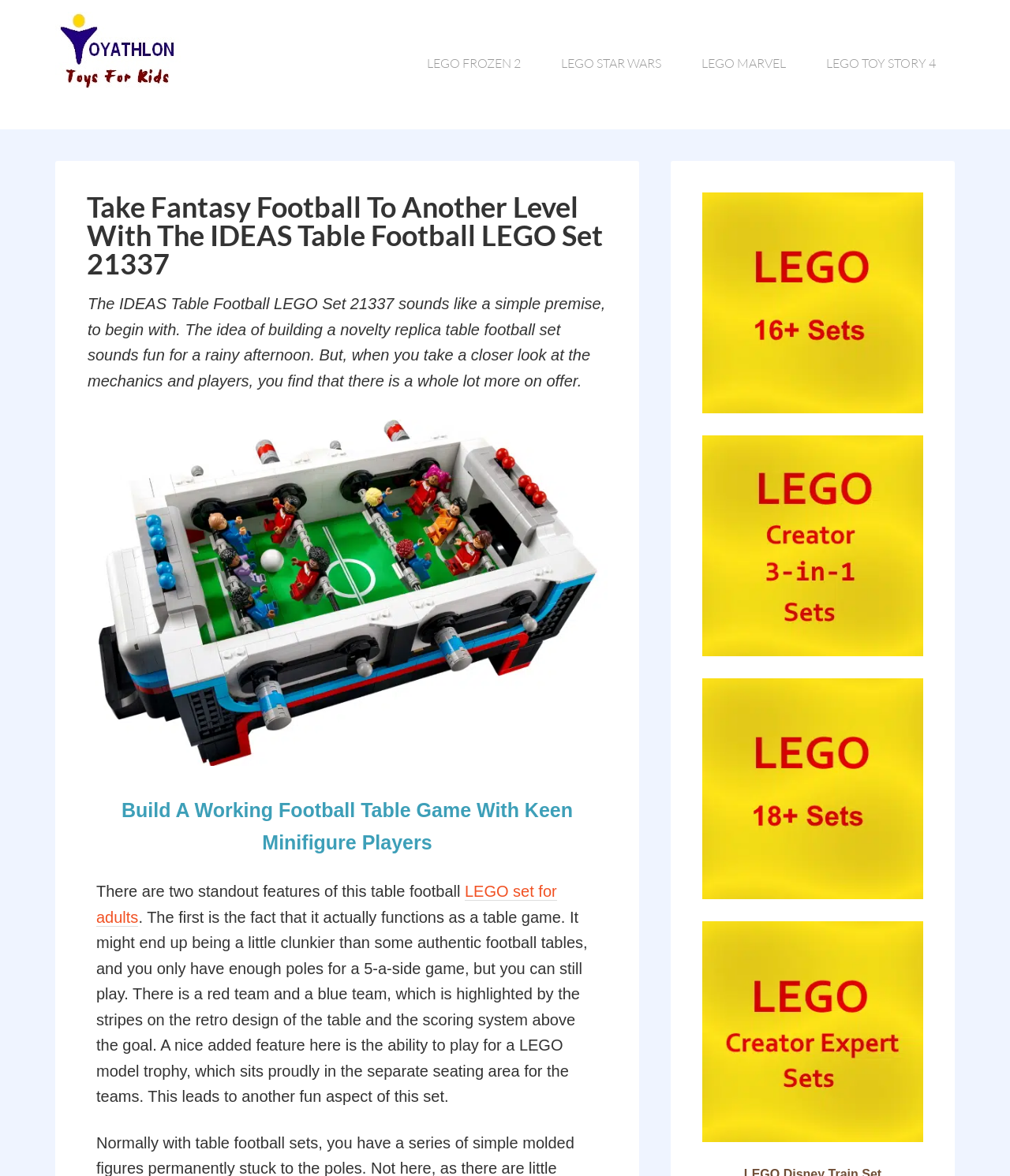Pinpoint the bounding box coordinates of the clickable area needed to execute the instruction: "Read the Privacy Policy". The coordinates should be specified as four float numbers between 0 and 1, i.e., [left, top, right, bottom].

None